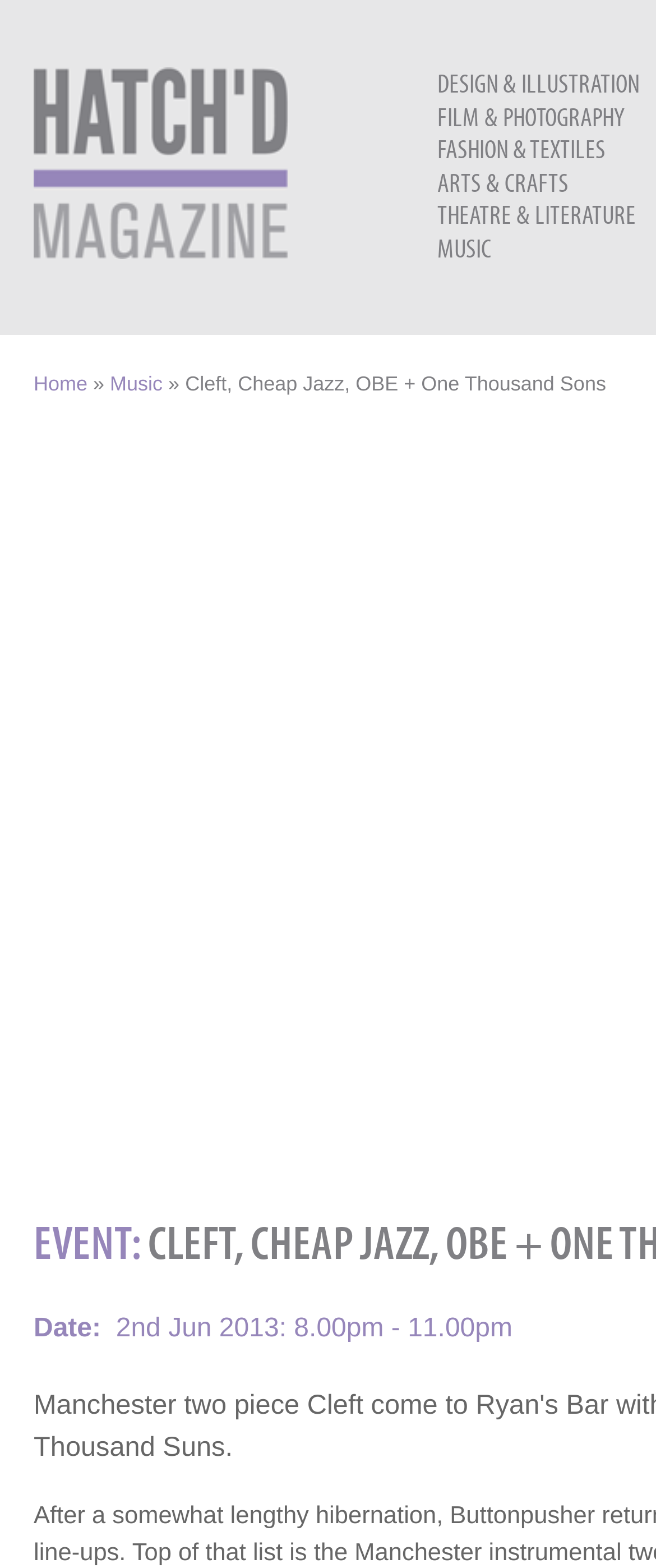What categories are listed on the top-right corner of the webpage?
Kindly offer a comprehensive and detailed response to the question.

The categories are listed horizontally on the top-right corner of the webpage, starting from 'DESIGN & ILLUSTRATION' and ending at 'THEATRE & LITERATURE'.